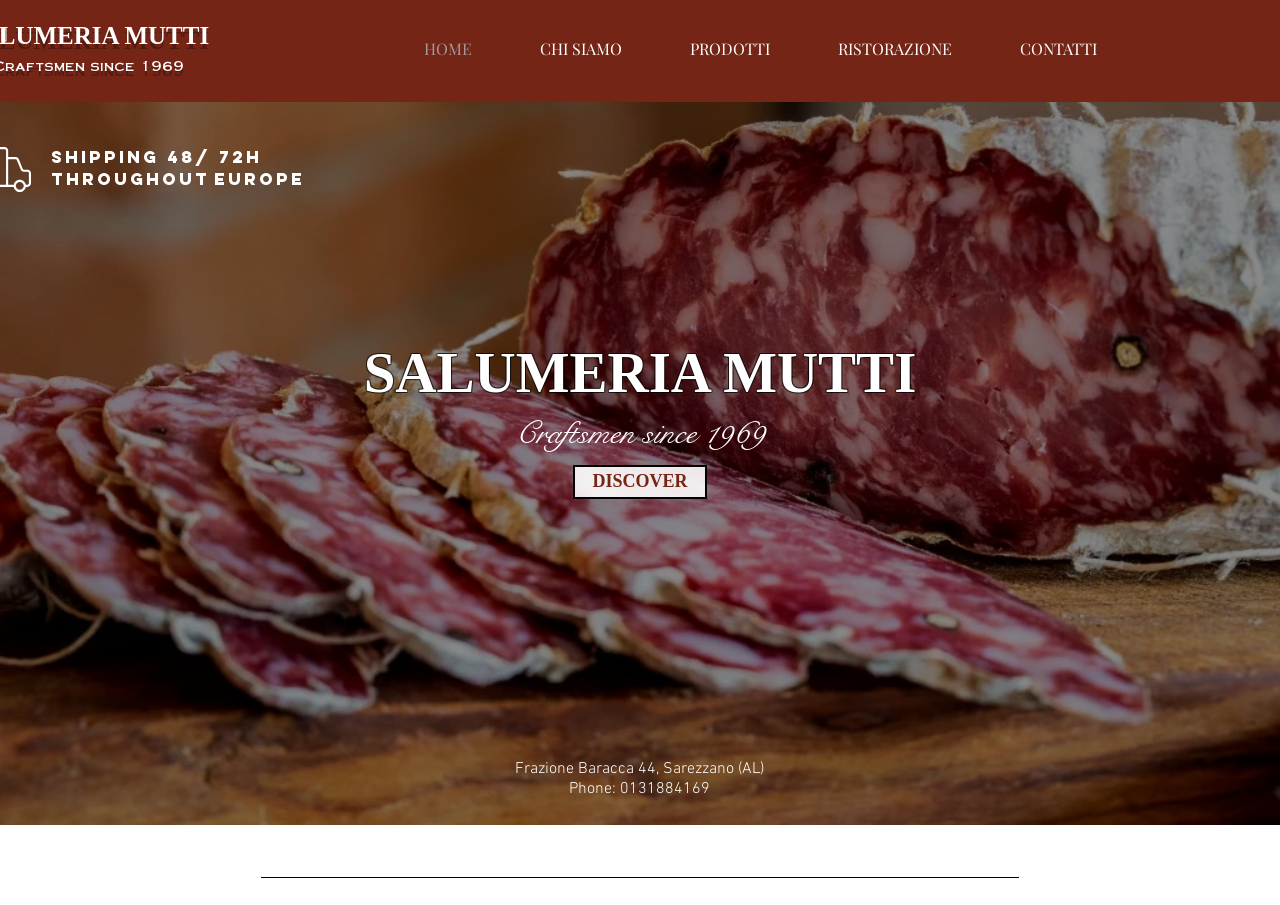Determine the bounding box coordinates for the element that should be clicked to follow this instruction: "Go to the home page". The coordinates should be given as four float numbers between 0 and 1, in the format [left, top, right, bottom].

None